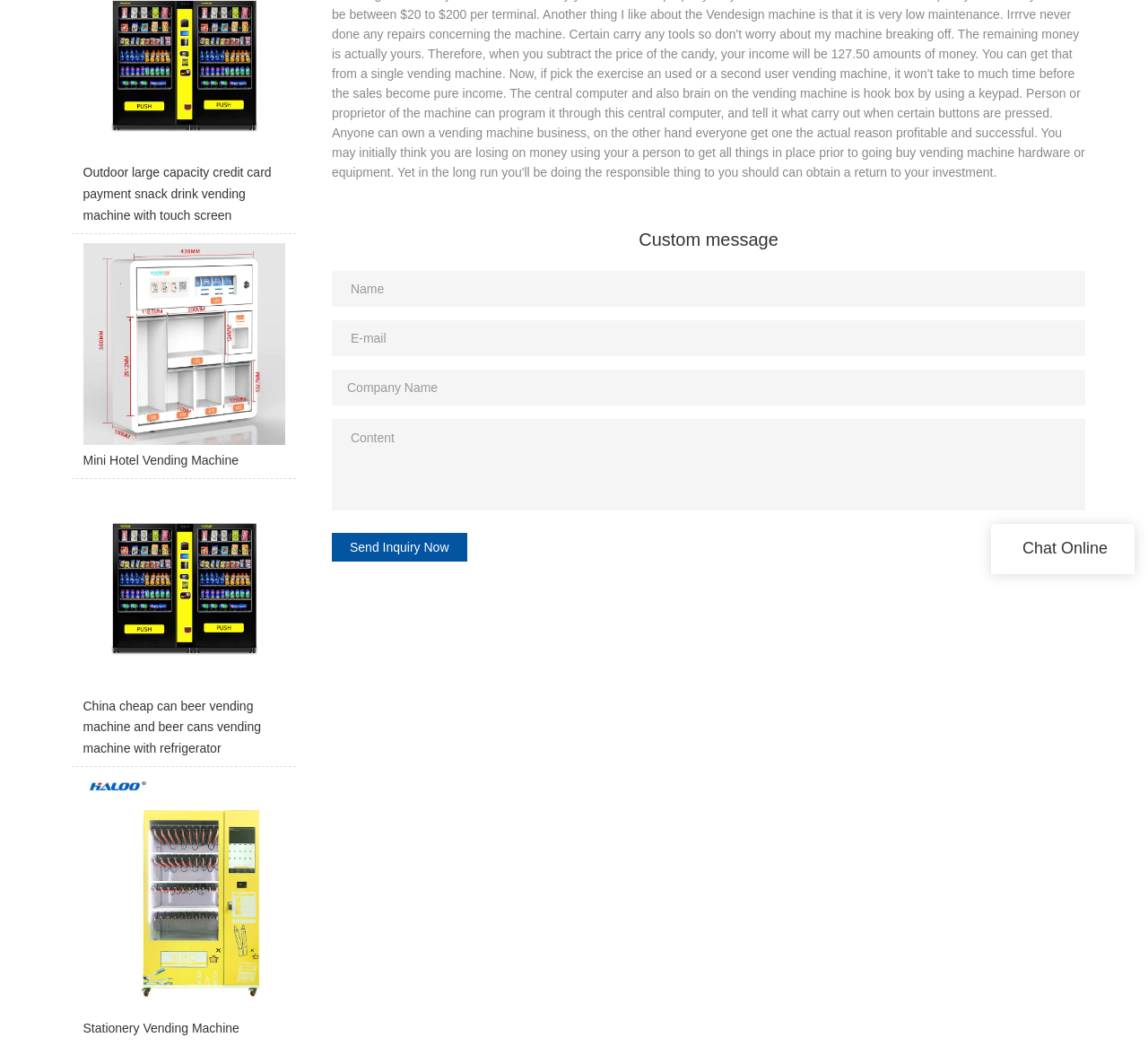Locate the UI element described as follows: "Mini Hotel Vending Machine". Return the bounding box coordinates as four float numbers between 0 and 1 in the order [left, top, right, bottom].

[0.062, 0.23, 0.258, 0.453]